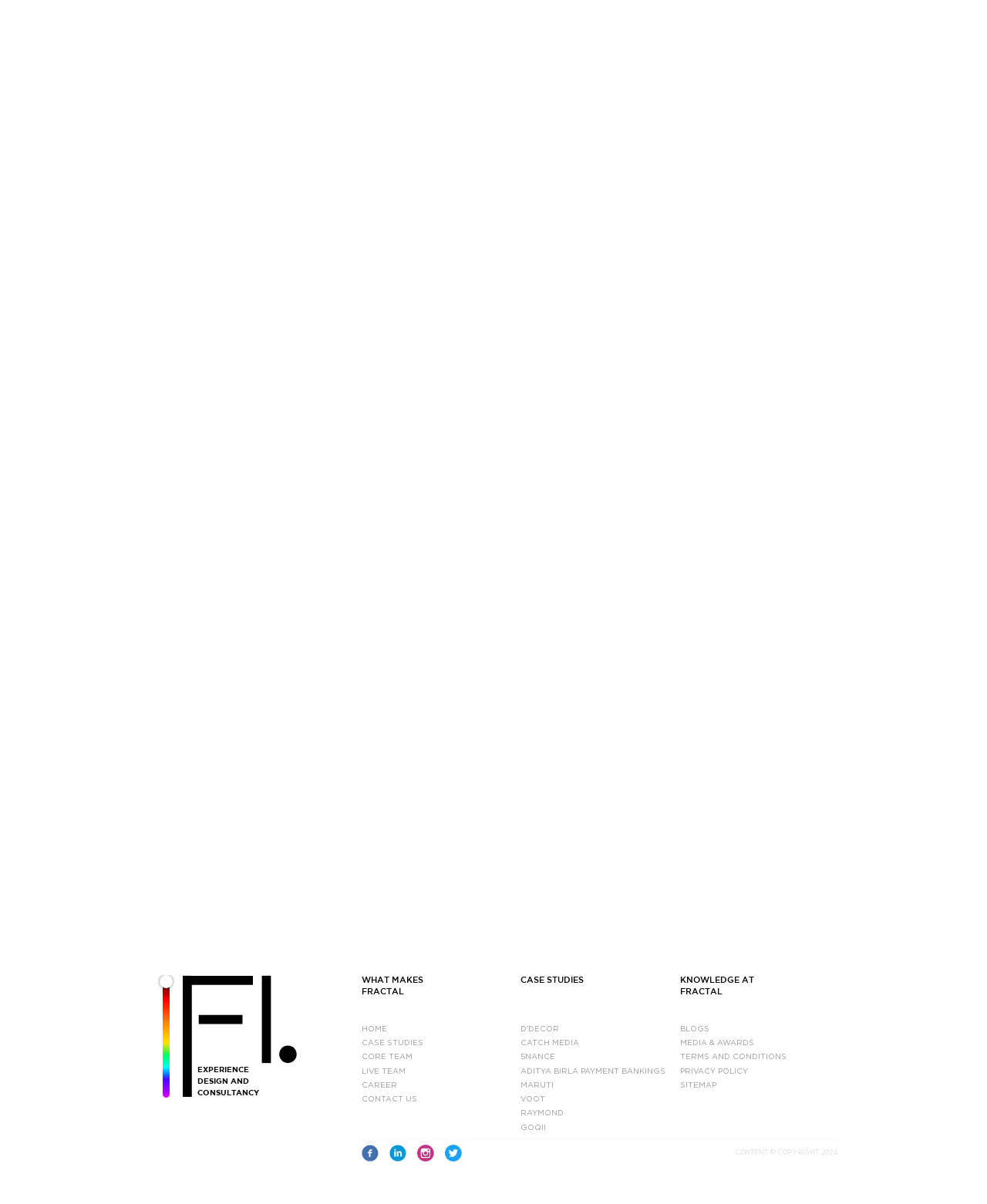Extract the bounding box coordinates of the UI element described by: "Terms and Conditions". The coordinates should include four float numbers ranging from 0 to 1, e.g., [left, top, right, bottom].

[0.689, 0.873, 0.85, 0.882]